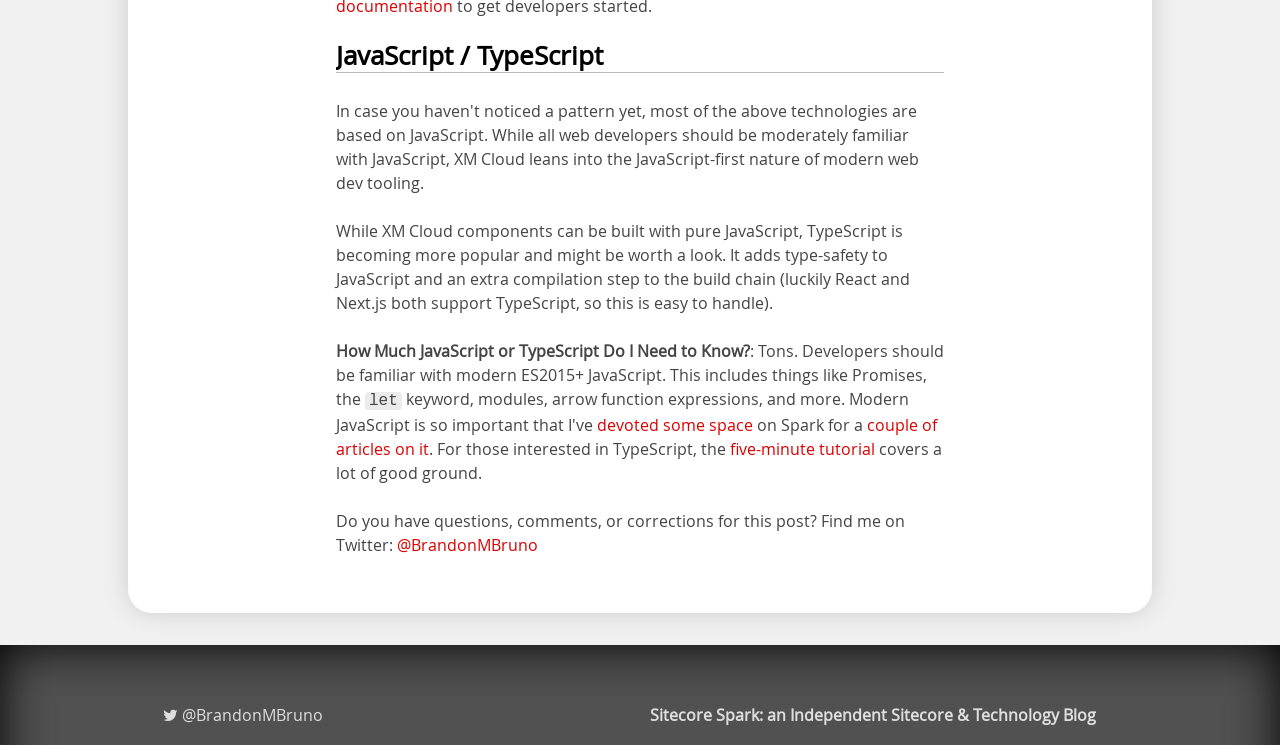Answer the question with a brief word or phrase:
What programming languages are mentioned?

JavaScript and TypeScript